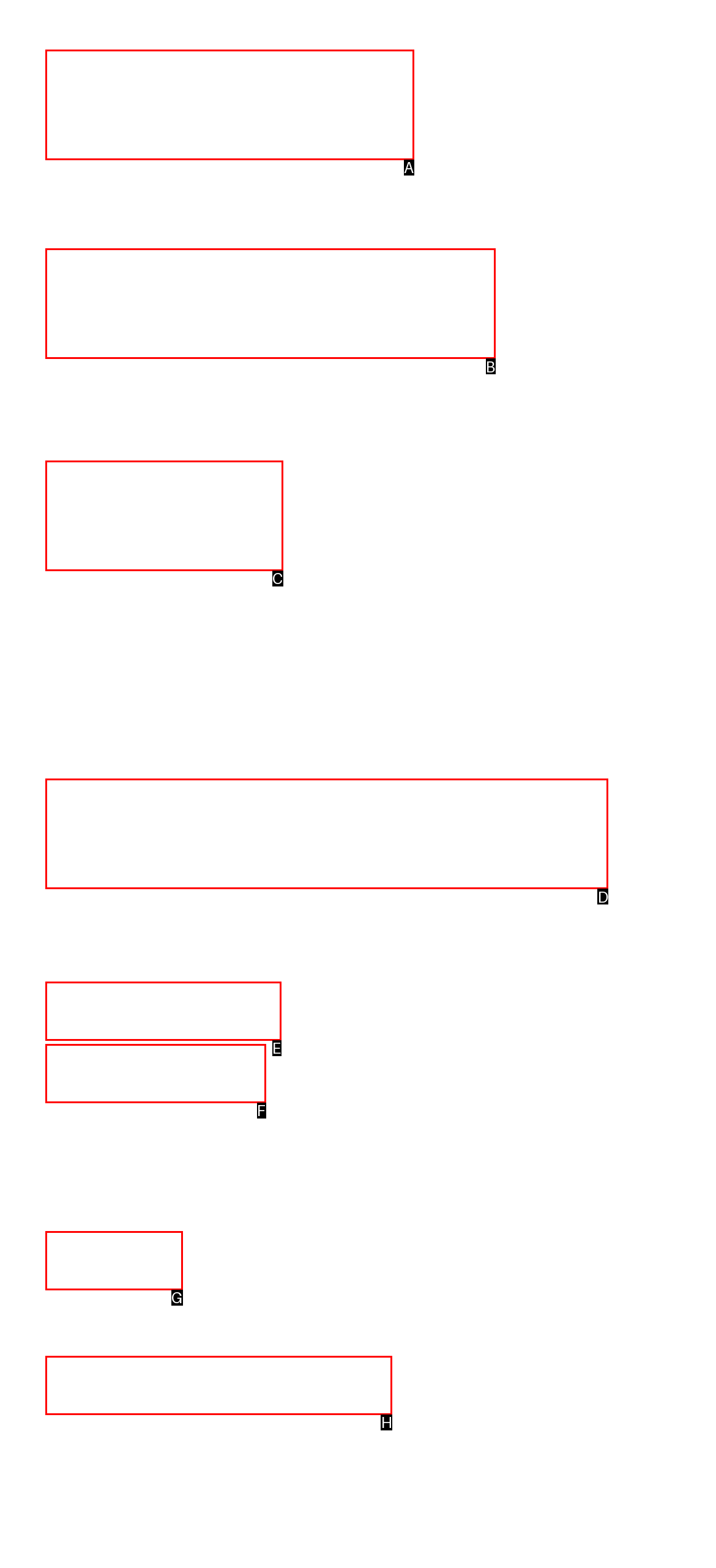Determine the letter of the UI element I should click on to complete the task: read news from the provided choices in the screenshot.

C